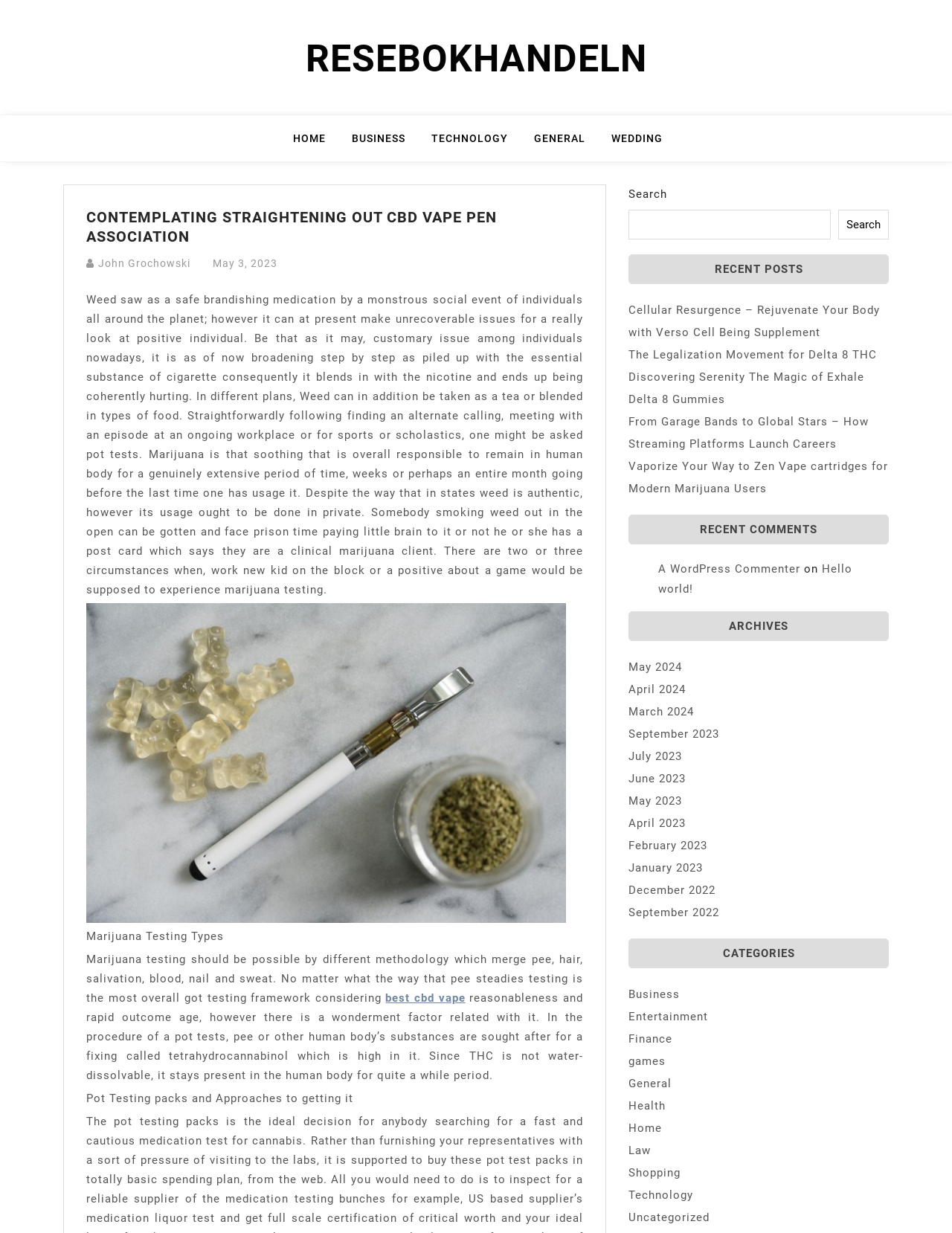Show the bounding box coordinates of the element that should be clicked to complete the task: "Click on the 'best cbd vape' link".

[0.405, 0.804, 0.489, 0.815]